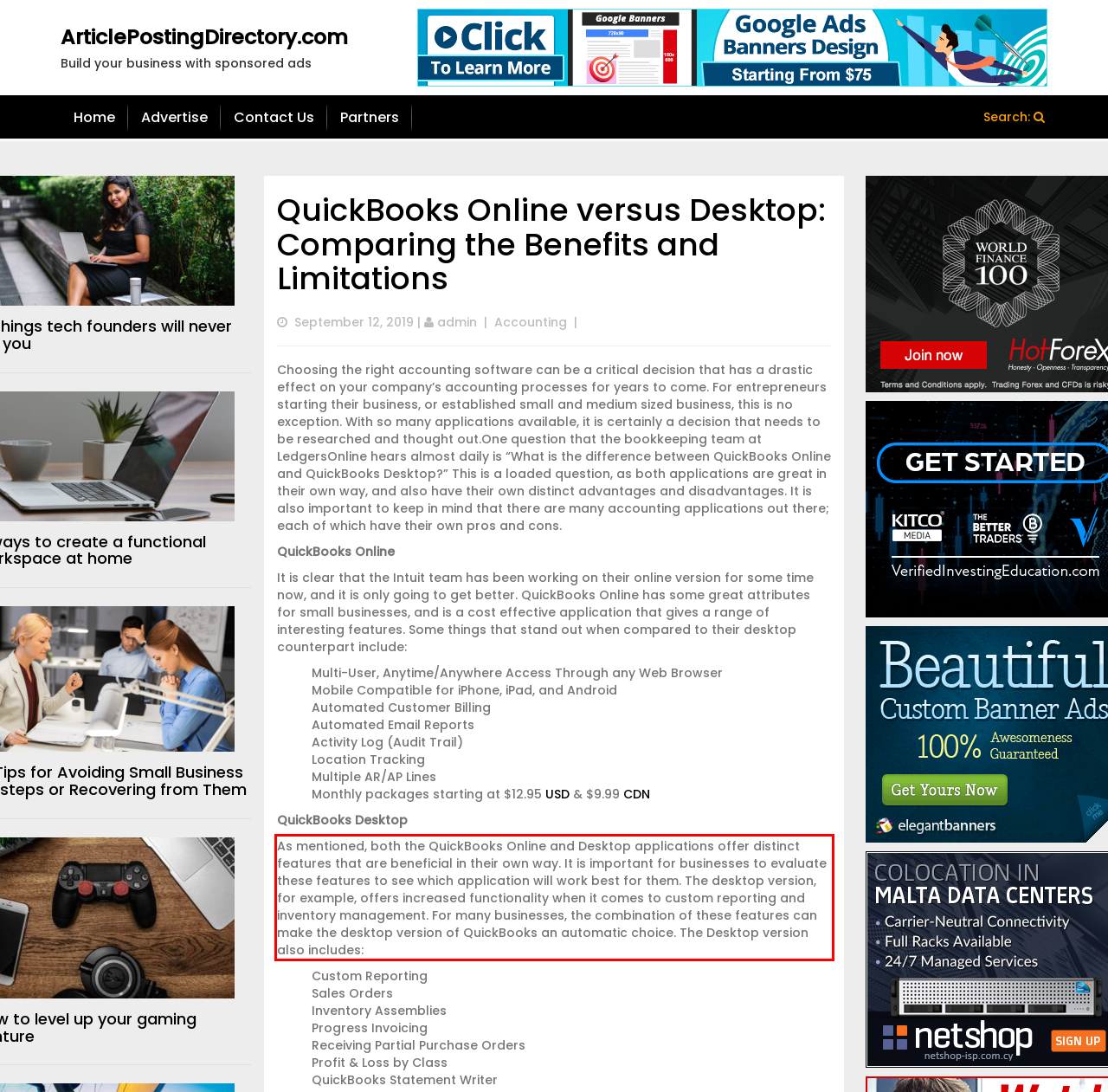You have a screenshot of a webpage where a UI element is enclosed in a red rectangle. Perform OCR to capture the text inside this red rectangle.

As mentioned, both the QuickBooks Online and Desktop applications offer distinct features that are beneficial in their own way. It is important for businesses to evaluate these features to see which application will work best for them. The desktop version, for example, offers increased functionality when it comes to custom reporting and inventory management. For many businesses, the combination of these features can make the desktop version of QuickBooks an automatic choice. The Desktop version also includes: